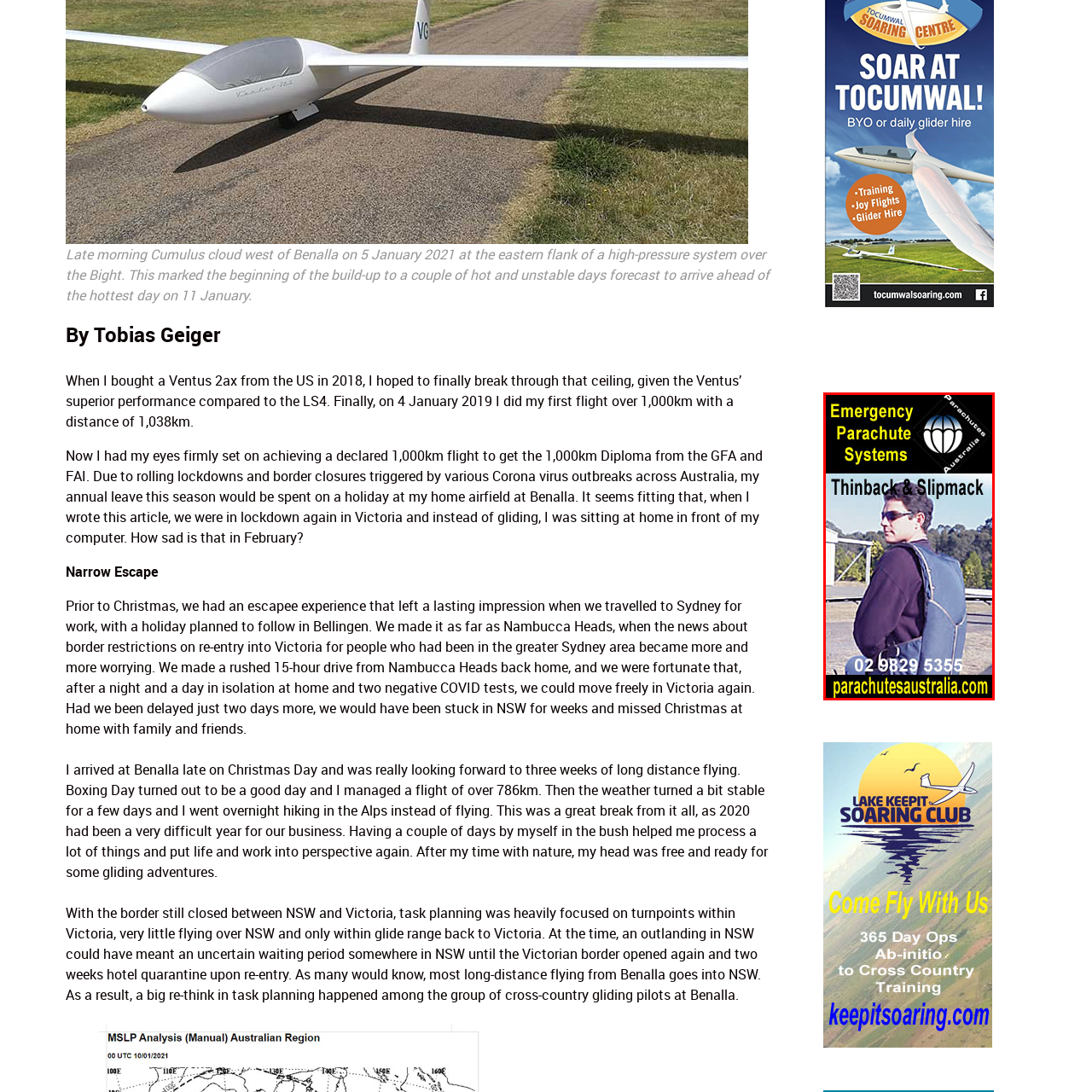Observe the image within the red boundary, What is the background of the image? Respond with a one-word or short phrase answer.

Blurred outdoor setting